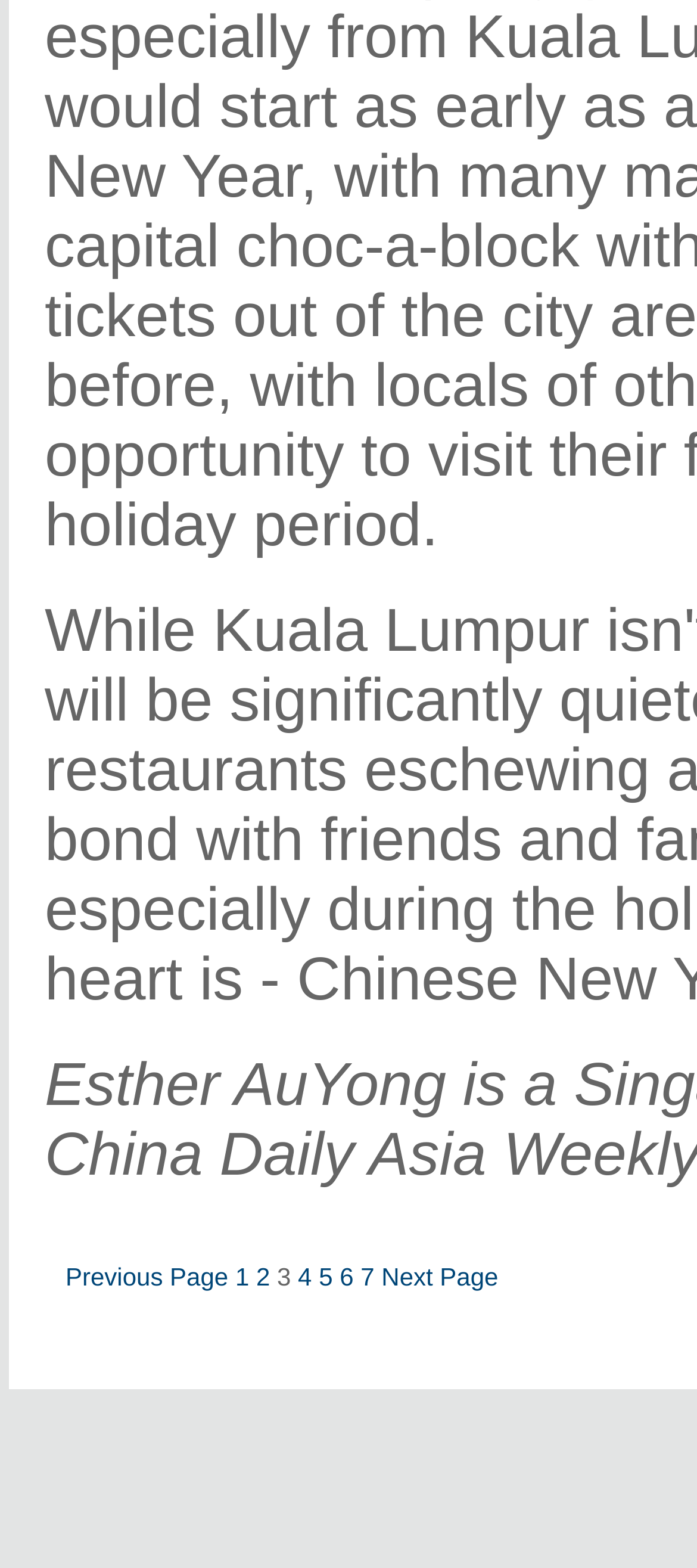What is the function of the 'Previous Page' link?
With the help of the image, please provide a detailed response to the question.

The 'Previous Page' link is located at the bottom of the page, and it is likely that clicking on it will take the user to the previous page, if available.